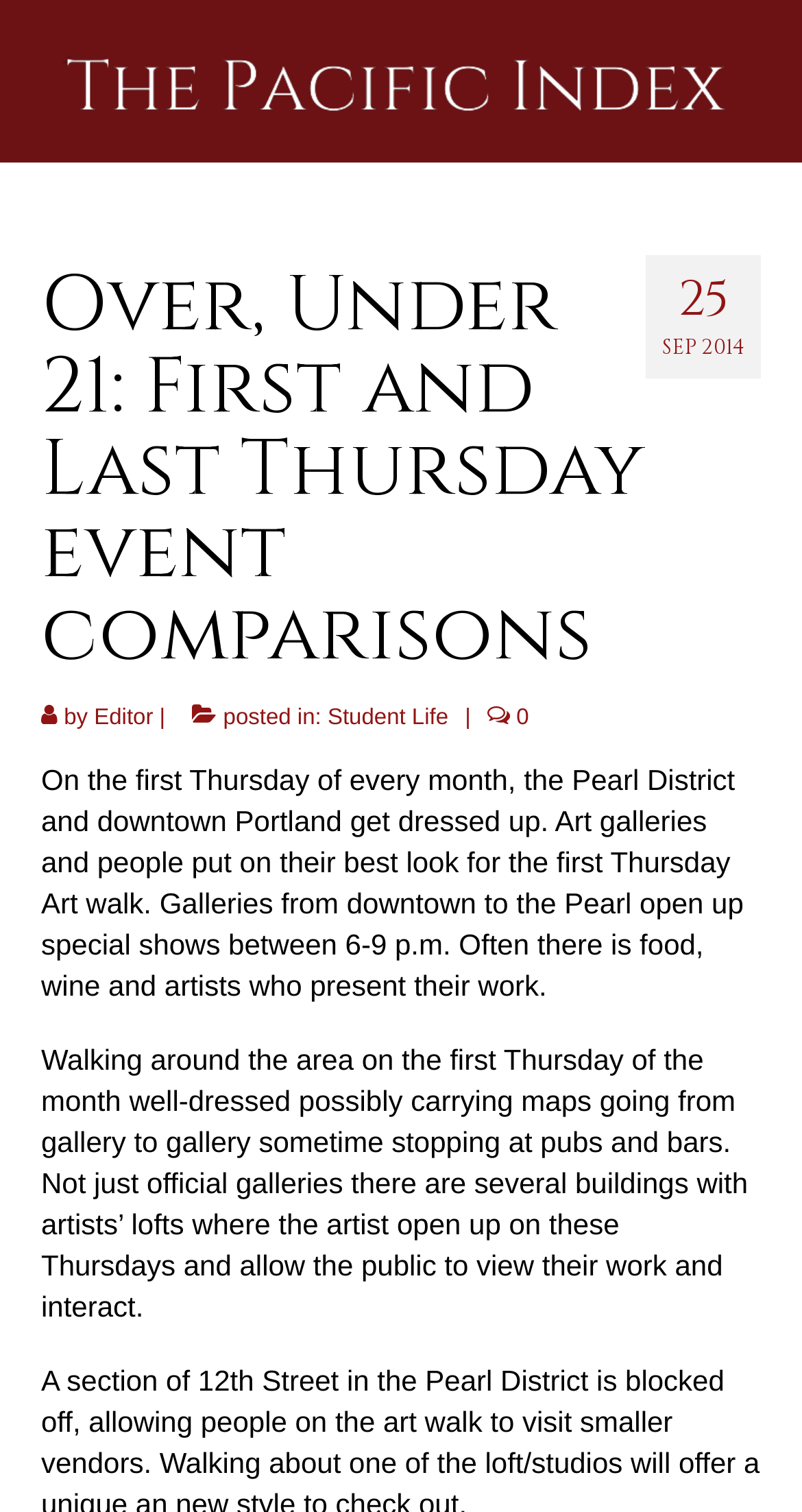Refer to the element description Student Life and identify the corresponding bounding box in the screenshot. Format the coordinates as (top-left x, top-left y, bottom-right x, bottom-right y) with values in the range of 0 to 1.

[0.408, 0.466, 0.559, 0.483]